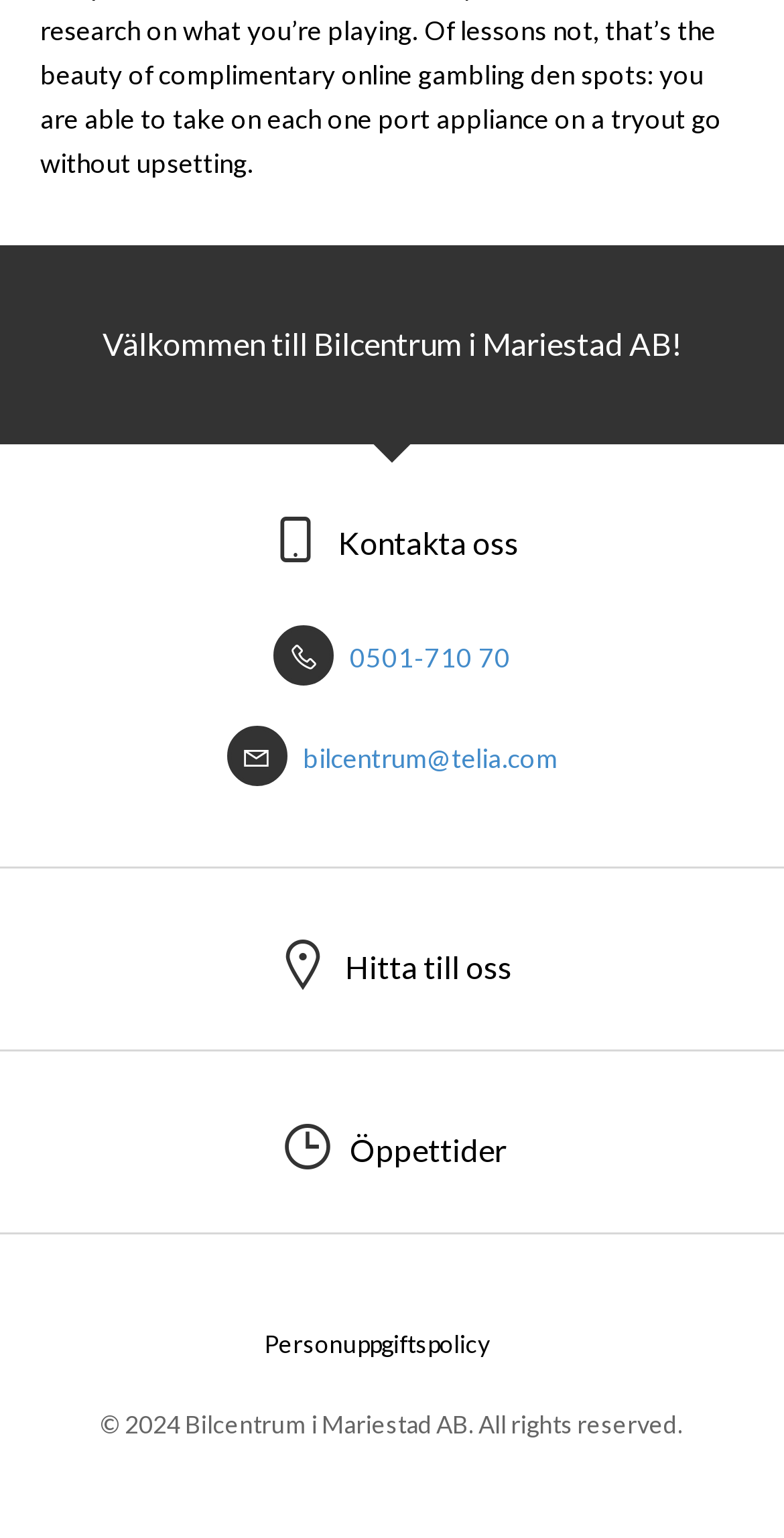How many headings are there in the 'Kontakta oss' section?
Analyze the screenshot and provide a detailed answer to the question.

I found the number of headings by looking at the 'Kontakta oss' section, where there are three headings: 'Kontakta oss', 'Hitta till oss', and 'Öppettider'.